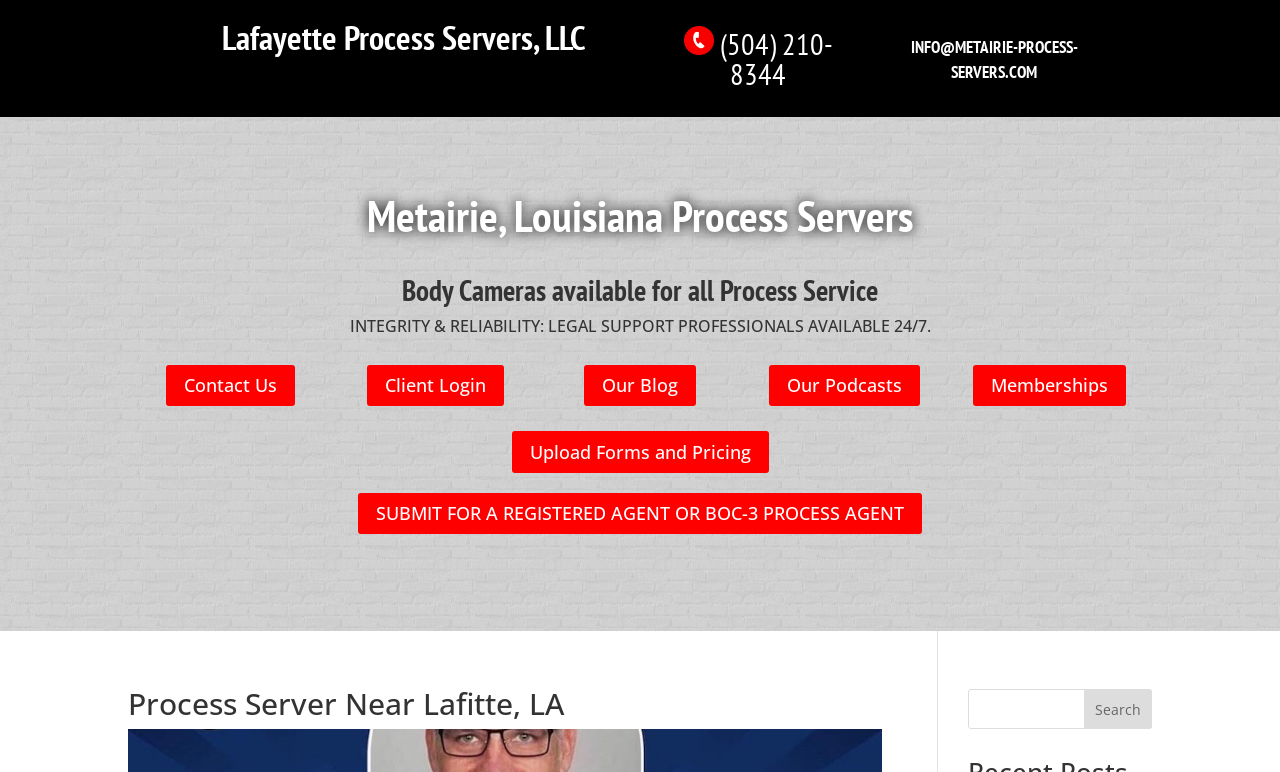Kindly respond to the following question with a single word or a brief phrase: 
How many links are there in the footer?

6